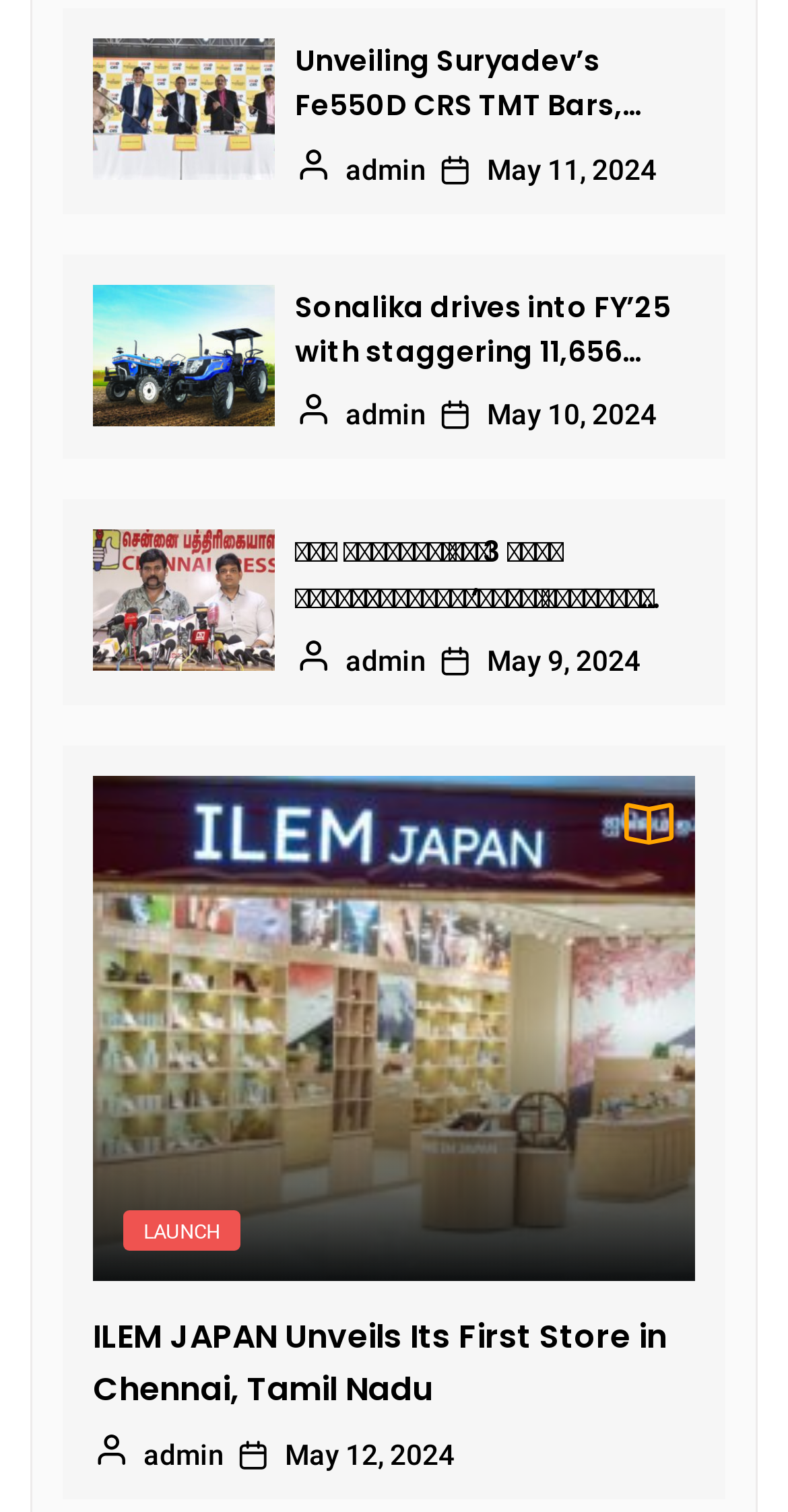Bounding box coordinates are specified in the format (top-left x, top-left y, bottom-right x, bottom-right y). All values are floating point numbers bounded between 0 and 1. Please provide the bounding box coordinate of the region this sentence describes: admin

[0.438, 0.101, 0.541, 0.122]